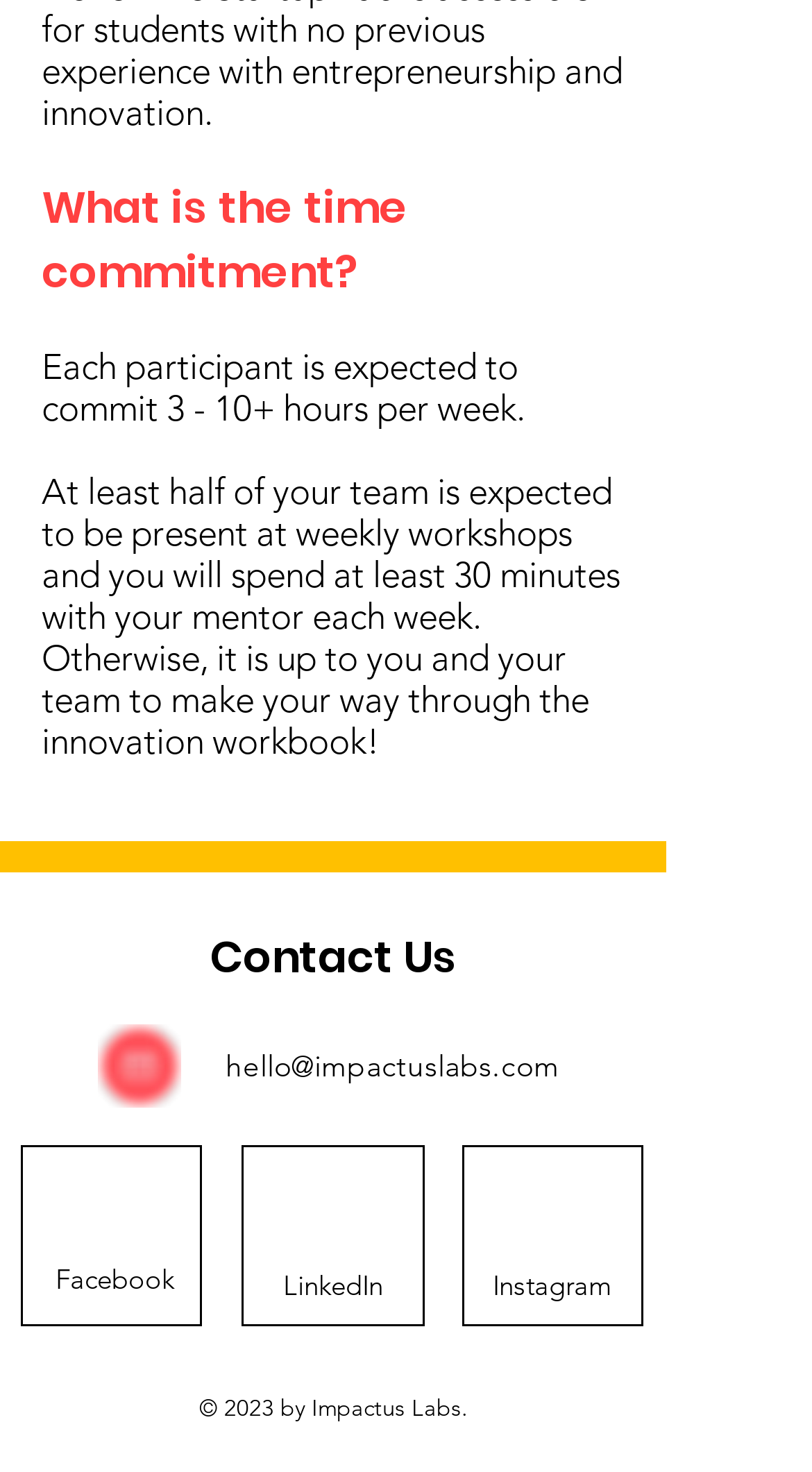How much time is allocated for mentor meetings?
Answer briefly with a single word or phrase based on the image.

30 minutes